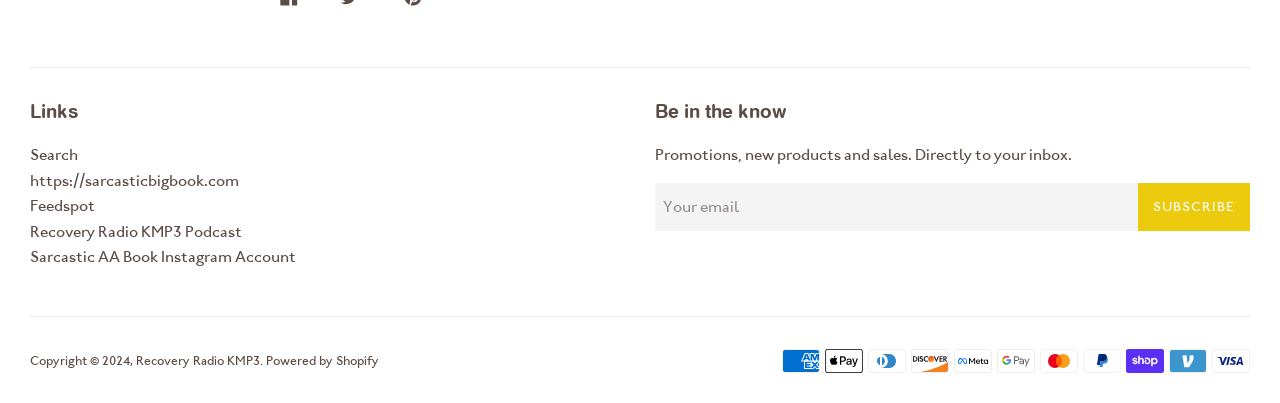Identify the bounding box of the HTML element described as: "Recovery Radio KMP3 Podcast".

[0.023, 0.551, 0.189, 0.598]